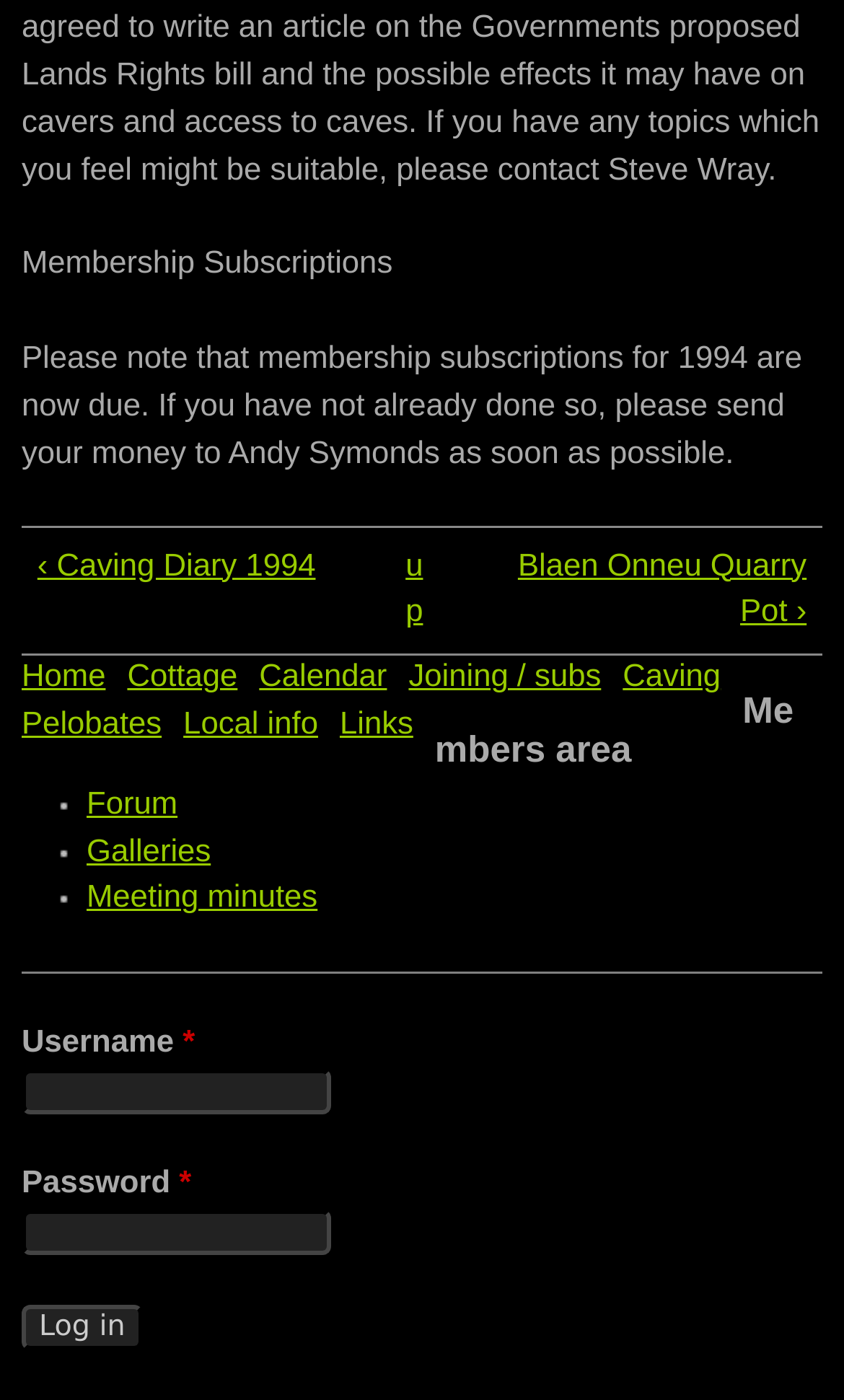What is the purpose of the 'Members area' section?
Answer with a single word or phrase, using the screenshot for reference.

Login and access to member resources